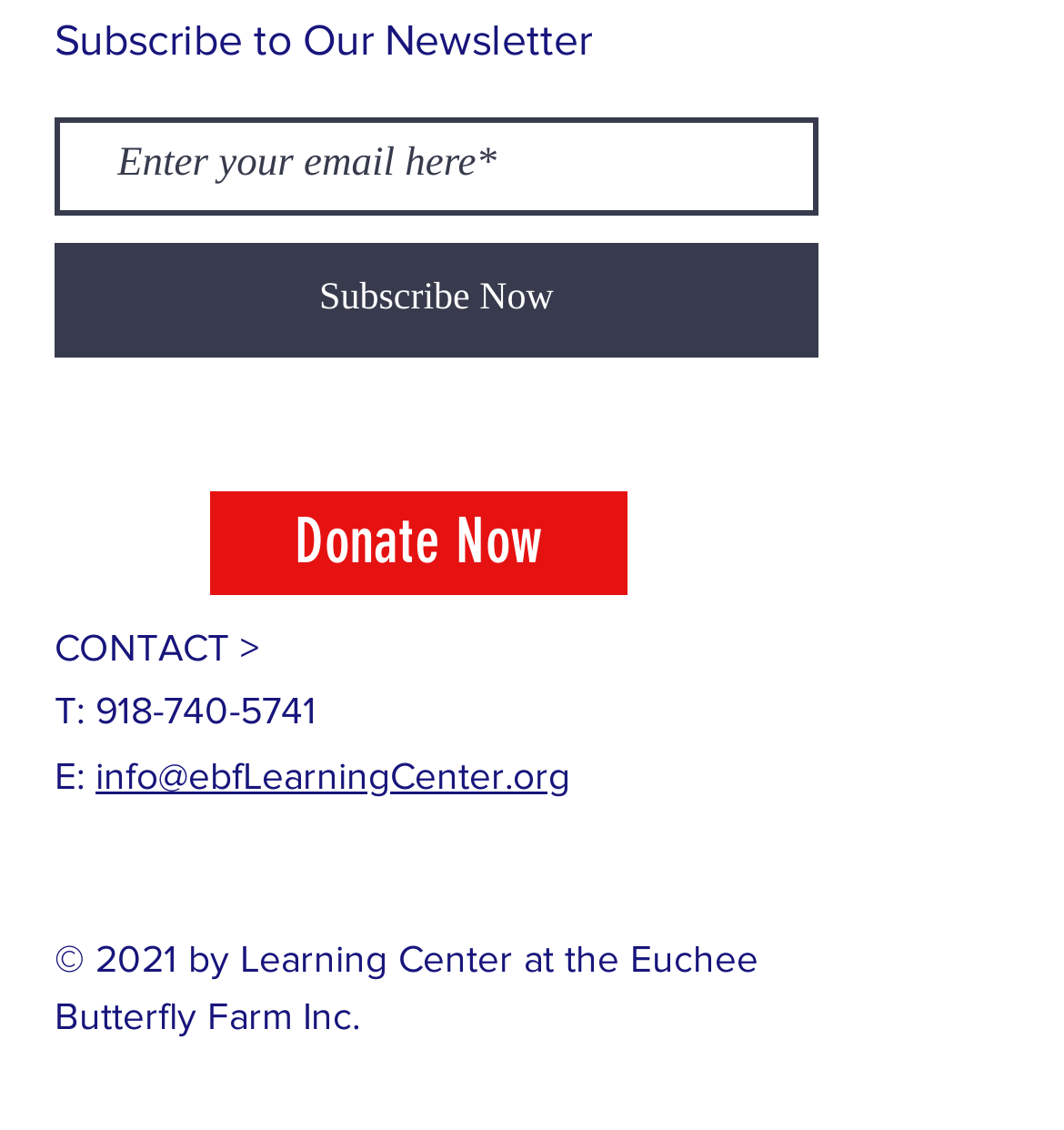Extract the bounding box coordinates for the HTML element that matches this description: "Donate Now". The coordinates should be four float numbers between 0 and 1, i.e., [left, top, right, bottom].

[0.197, 0.434, 0.59, 0.525]